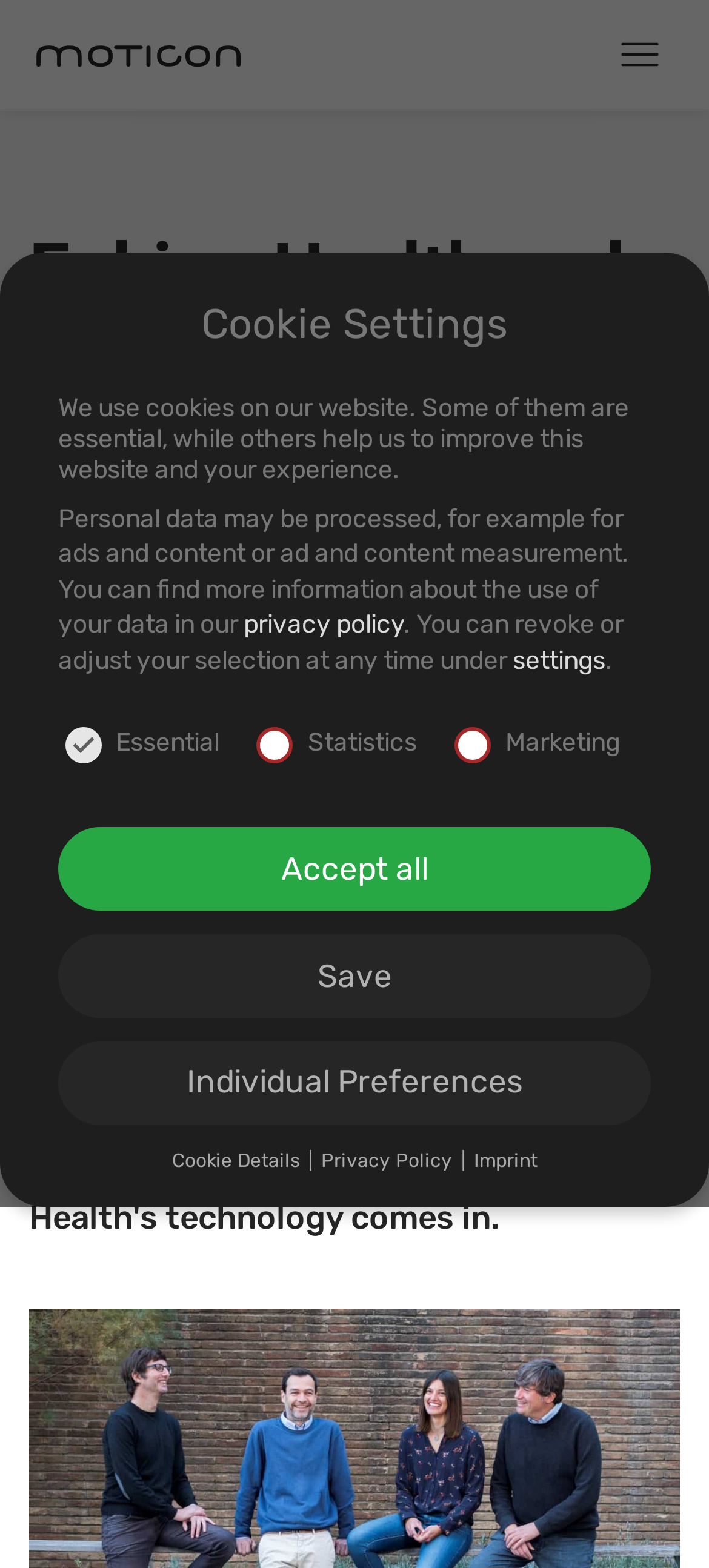Predict the bounding box of the UI element based on this description: "parent_node: Statistics name="cookieGroup[]" value="statistics"".

[0.588, 0.461, 0.622, 0.484]